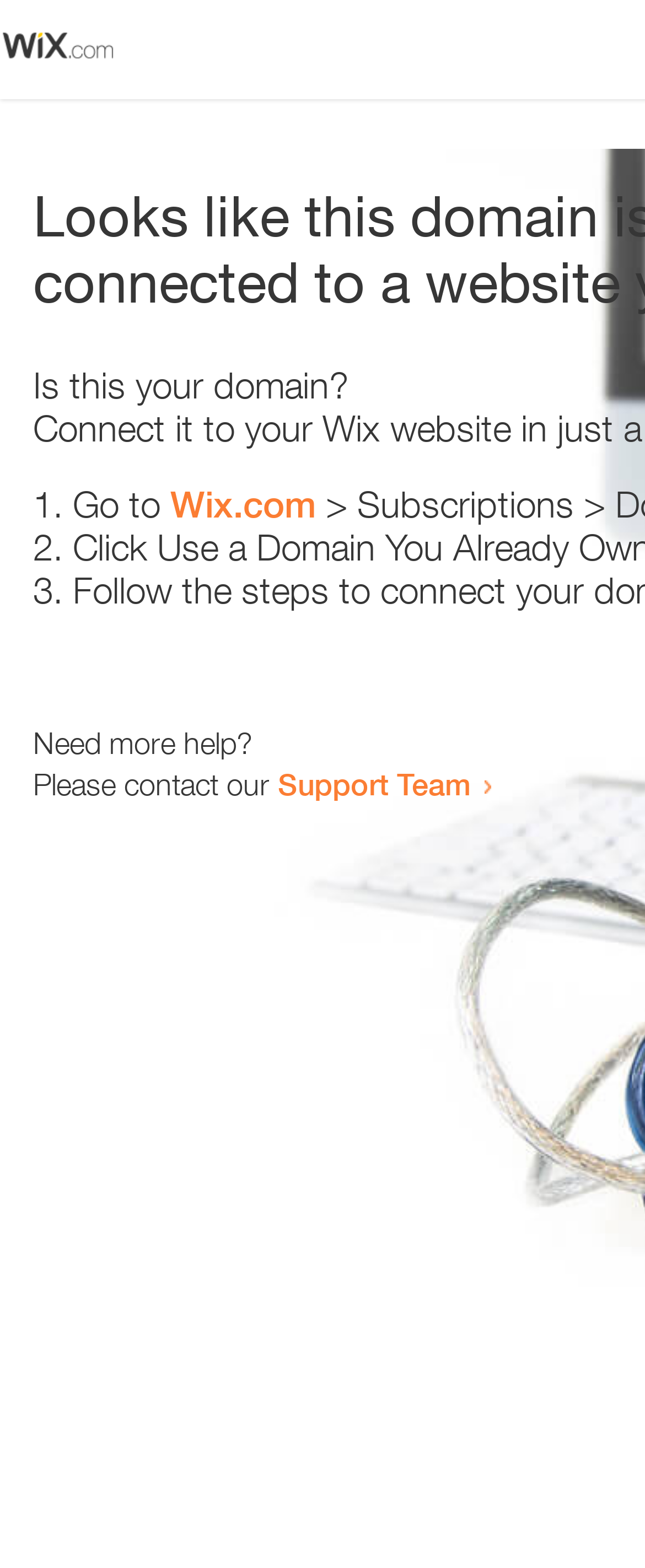How many steps are provided to resolve the issue?
Please provide a single word or phrase as the answer based on the screenshot.

3